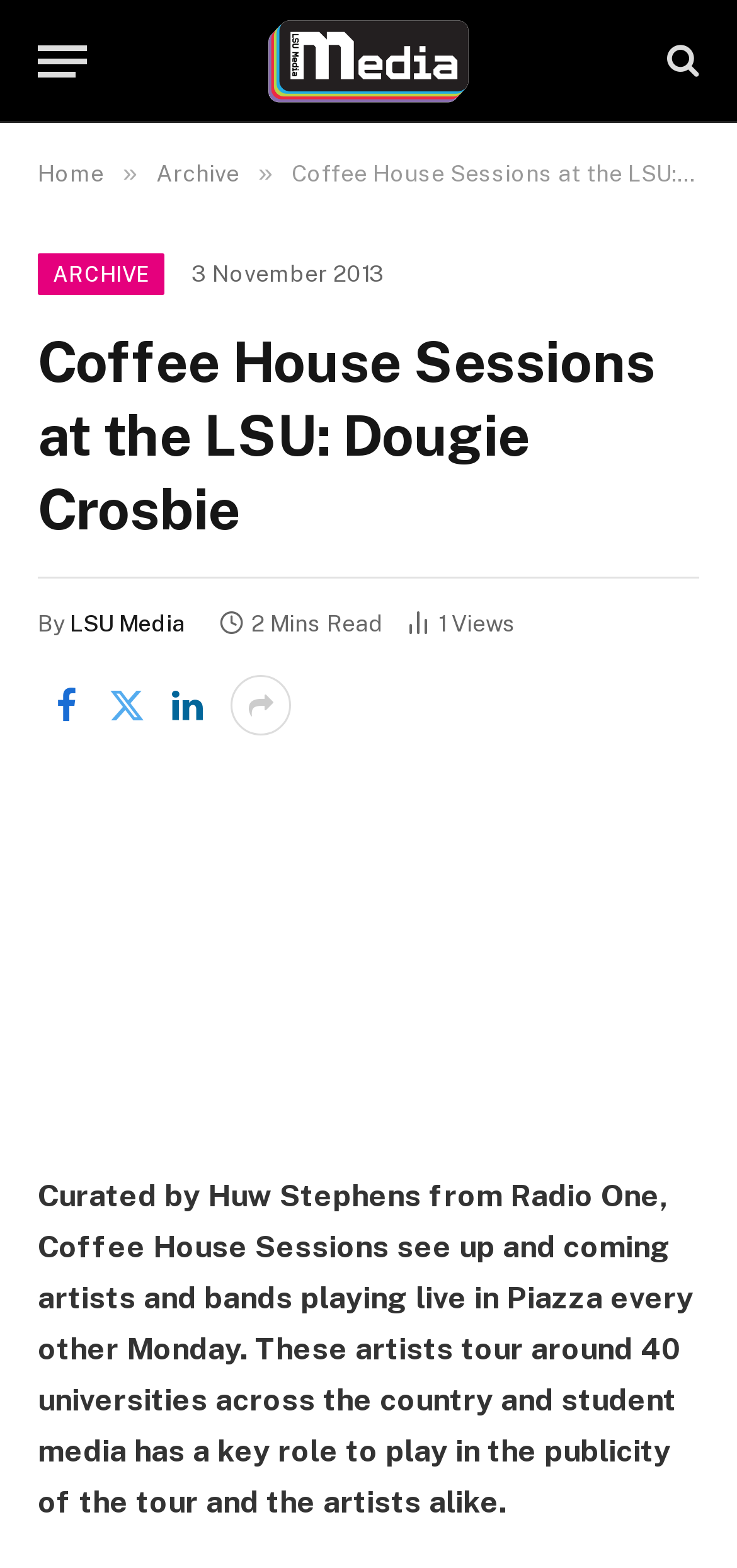What is the primary heading on this webpage?

Coffee House Sessions at the LSU: Dougie Crosbie